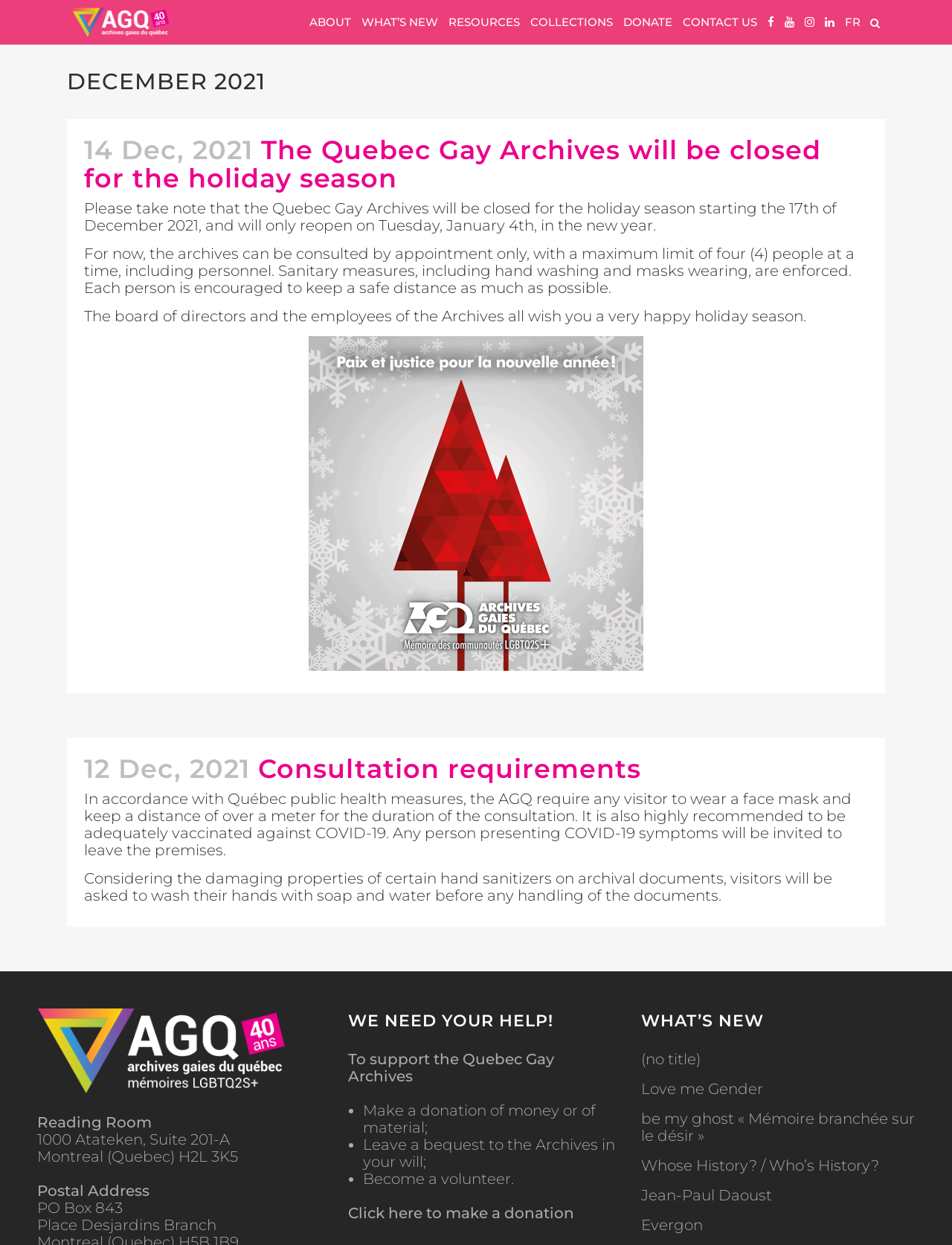Indicate the bounding box coordinates of the element that must be clicked to execute the instruction: "Go to ABOUT page". The coordinates should be given as four float numbers between 0 and 1, i.e., [left, top, right, bottom].

[0.32, 0.0, 0.374, 0.036]